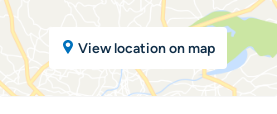Offer a detailed explanation of what is happening in the image.

The image displays a map snippet featuring a prominent location marker, signaling the option to "View location on map." This element is part of the profile for Alison Yard, a life coach based in Richmond, TW9. The map is designed to provide potential clients with easy access to her location, emphasizing her services and facilitating navigation. This image serves as a helpful tool for clients seeking in-person coaching sessions, enhancing their ability to find and connect with Alison Yard in a familiar and accessible manner.